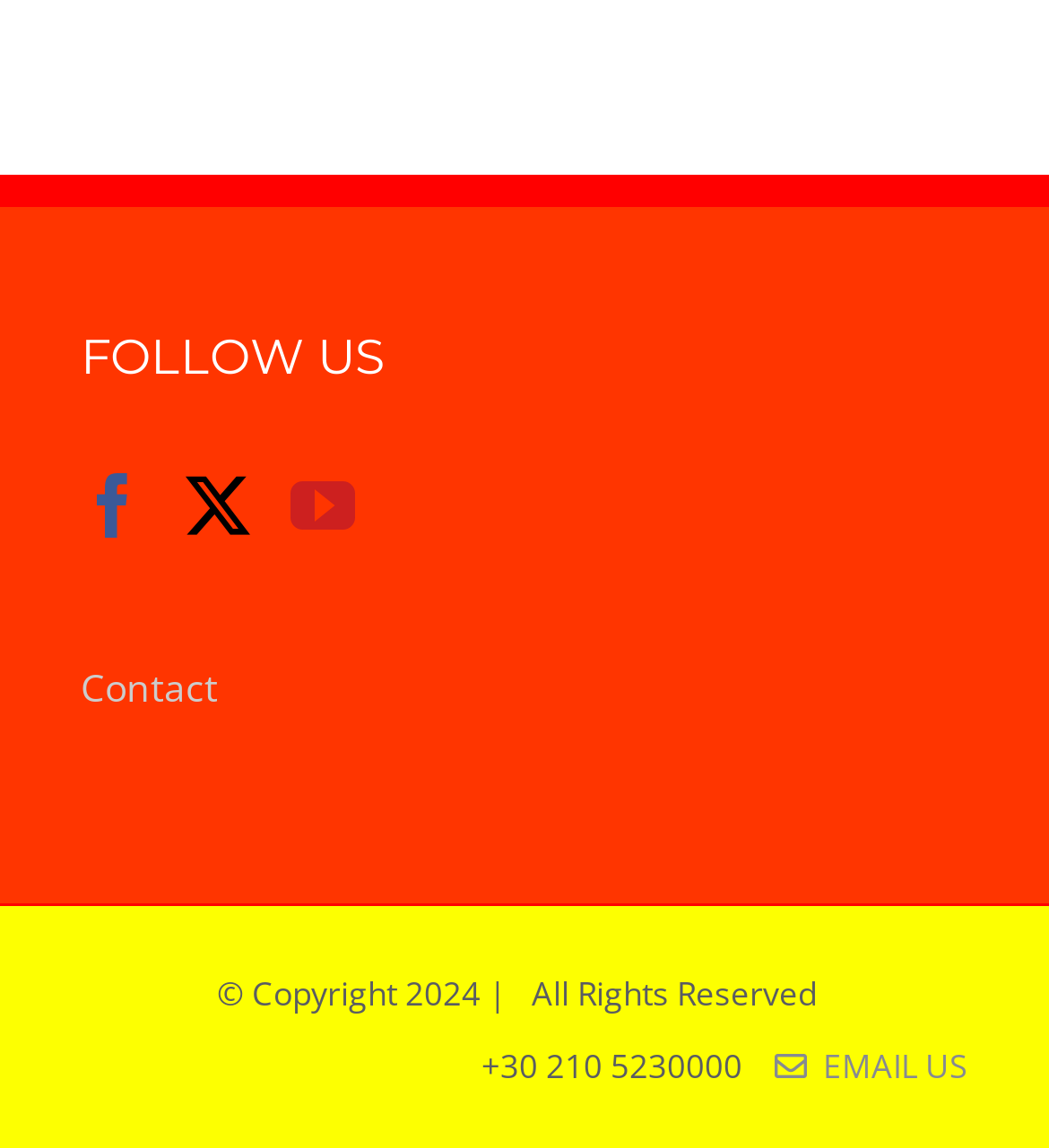Provide the bounding box coordinates of the UI element that matches the description: "Email Us".

[0.738, 0.908, 0.923, 0.948]